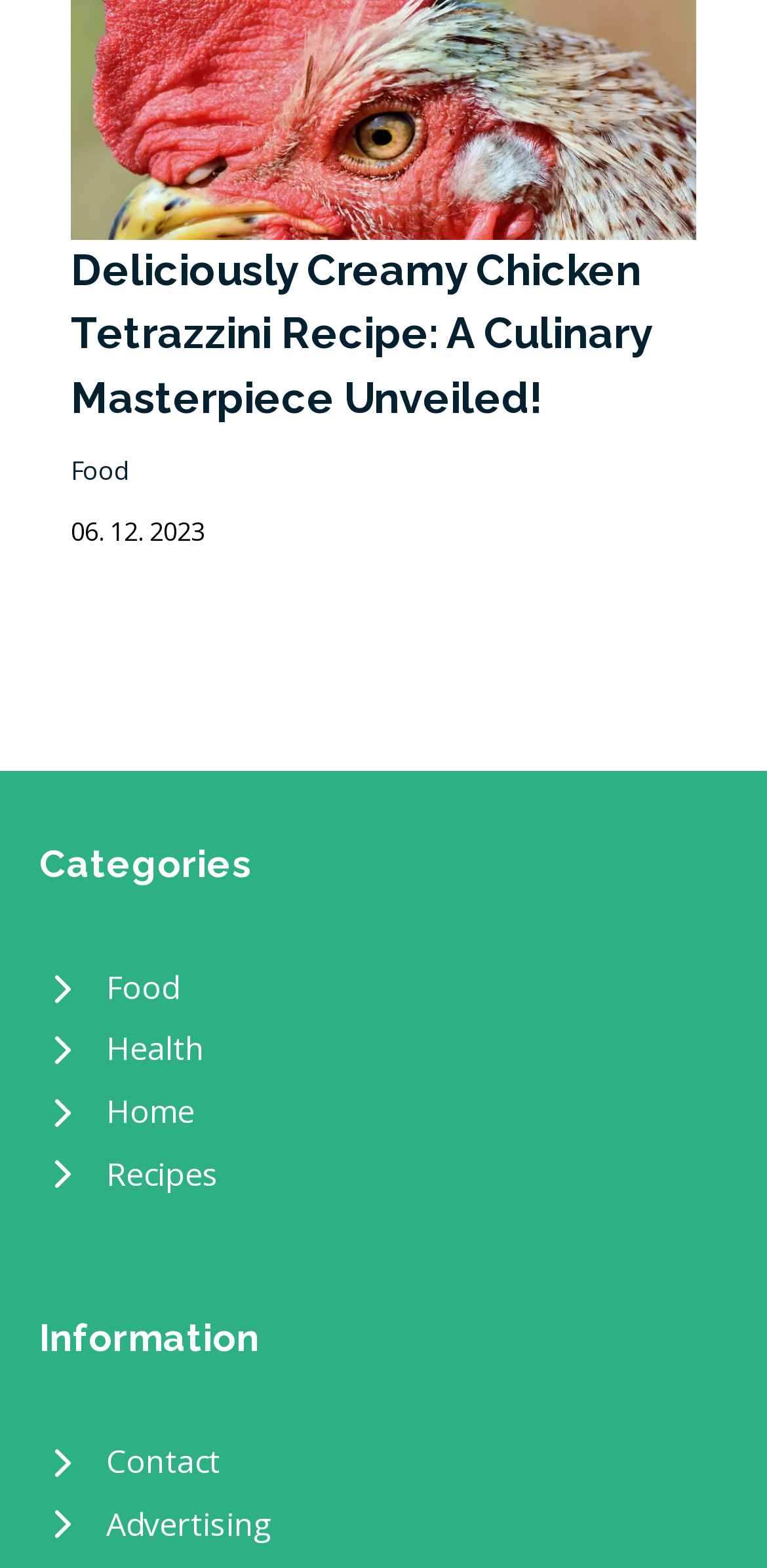Identify the bounding box of the UI element that matches this description: "alt="Chicken Tetrazzini"".

[0.092, 0.082, 0.908, 0.109]